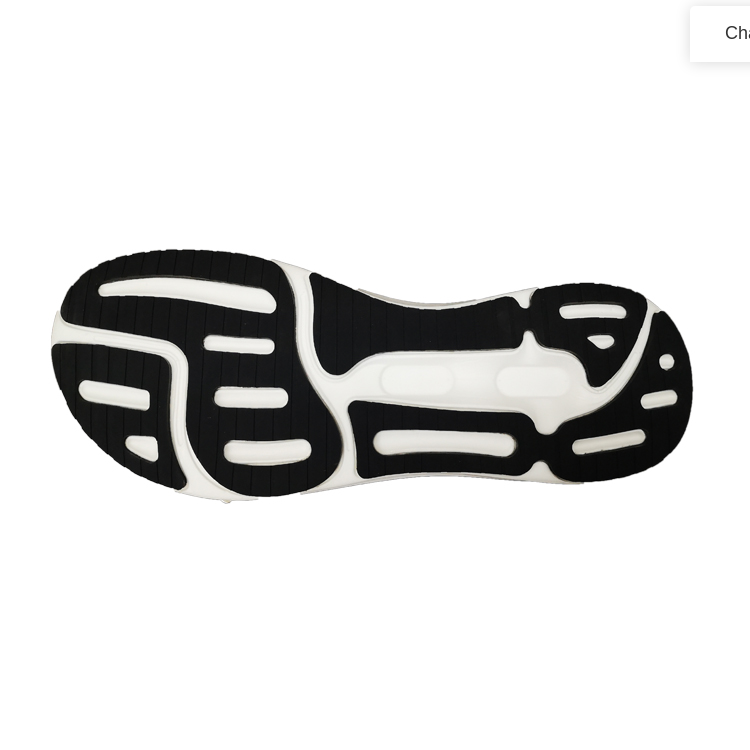Analyze the image and describe all the key elements you observe.

The image showcases the underside of a stylish athletic shoe, emphasizing its comfortable and functional design. The sole features a combination of black rubber tread patterns, designed for optimal grip and traction, making it suitable for various casual and sport activities. The white sections interspersed throughout the sole lend a modern aesthetic, balancing style with performance. This shoe is part of a new design line focusing on comfortable flat heel rubber soles specifically tailored for women, ensuring durability and comfort during everyday wear.